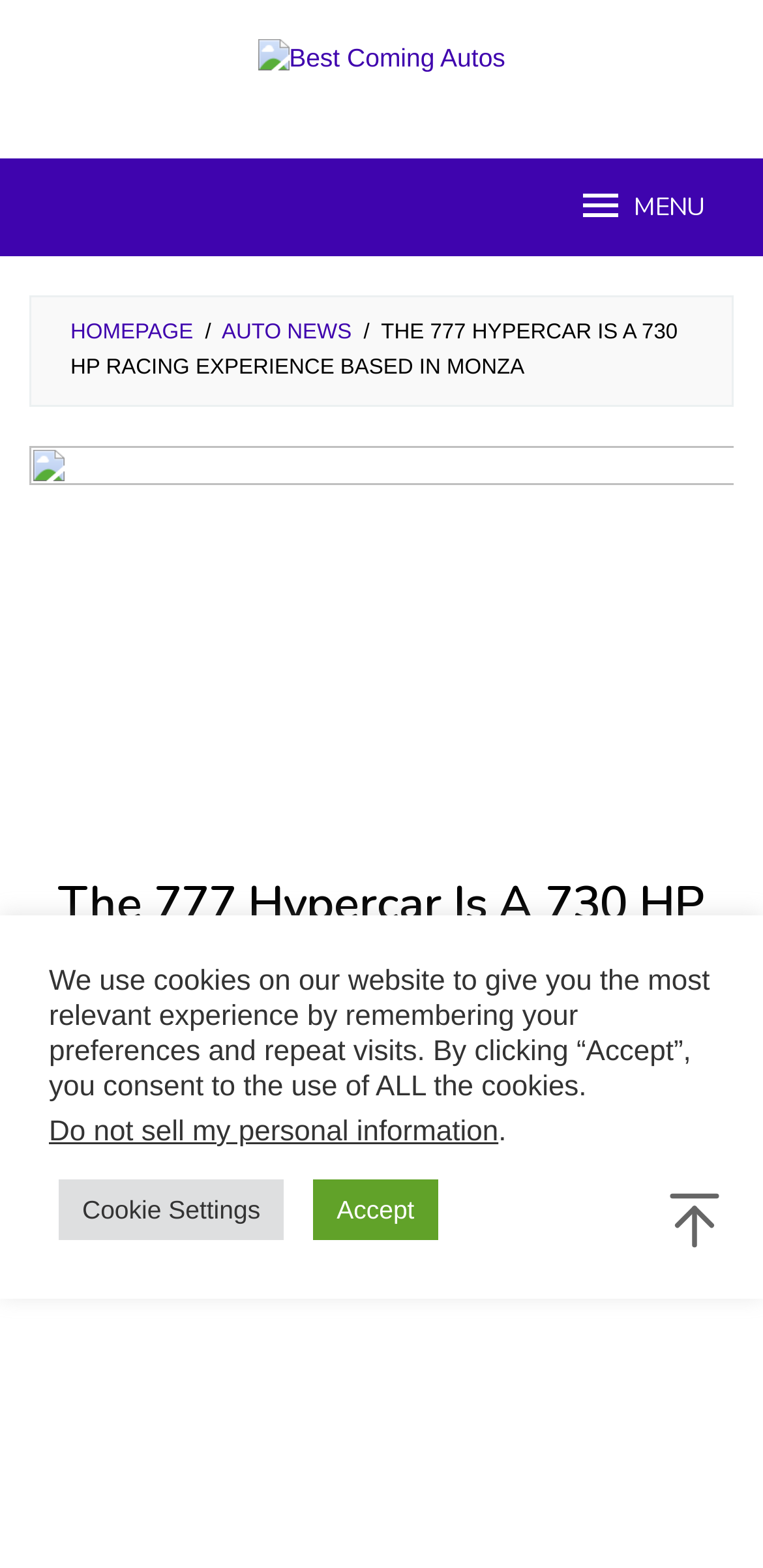Give the bounding box coordinates for the element described as: "Ministries".

None